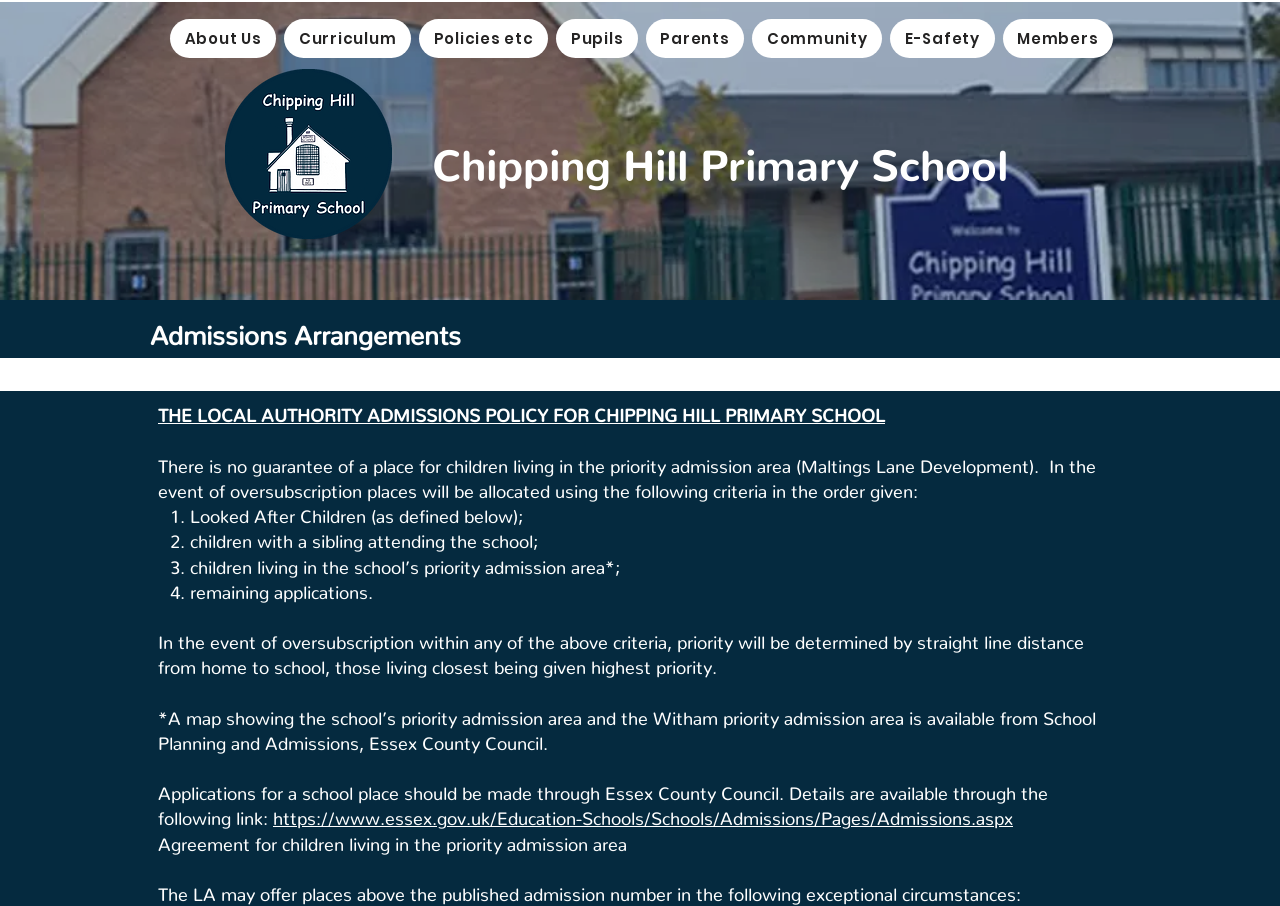Answer succinctly with a single word or phrase:
What is the name of the school?

Chipping Hill Primary School